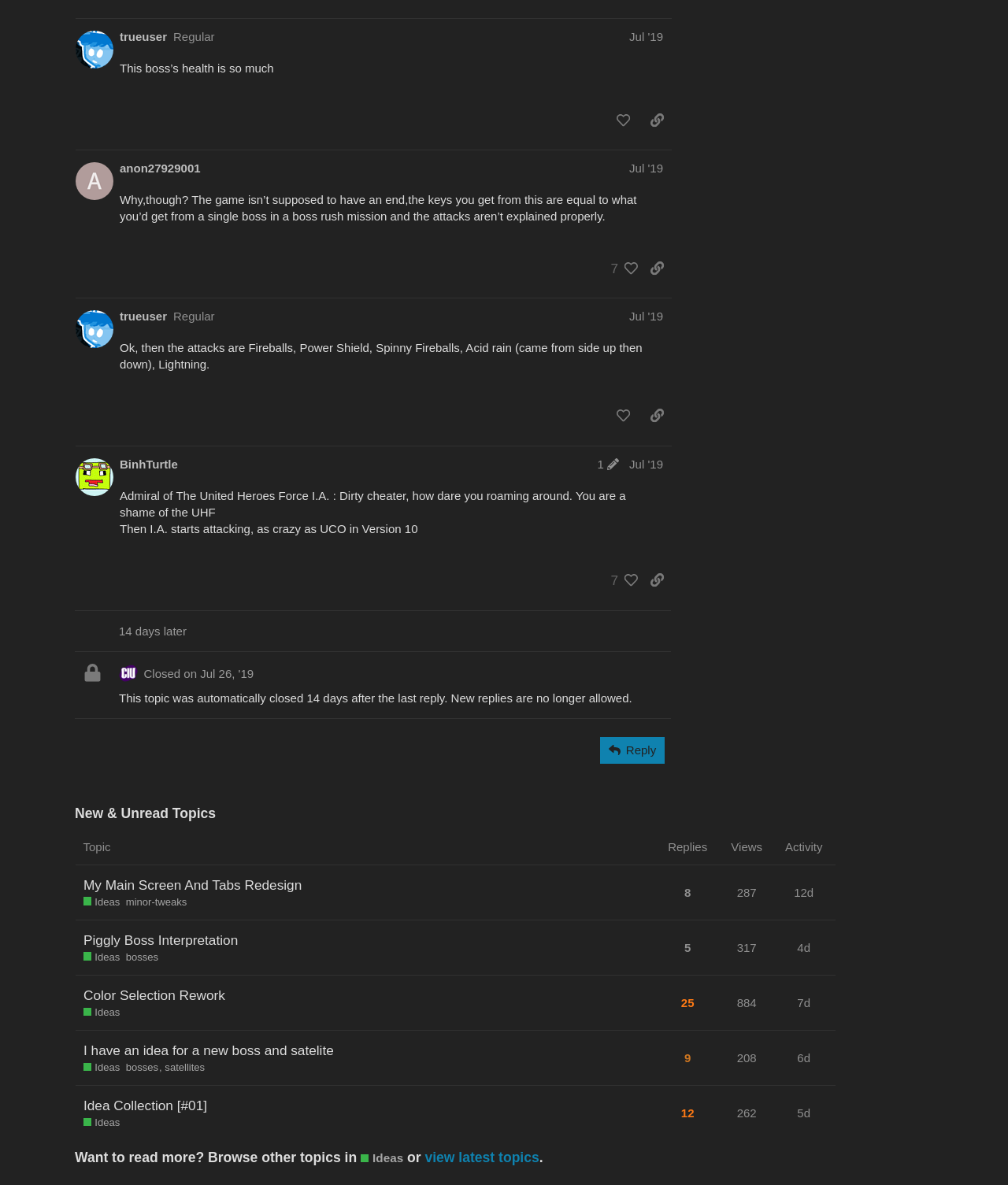Use a single word or phrase to respond to the question:
Who posted on Jul 11, 2019 8:59 am?

trueuser